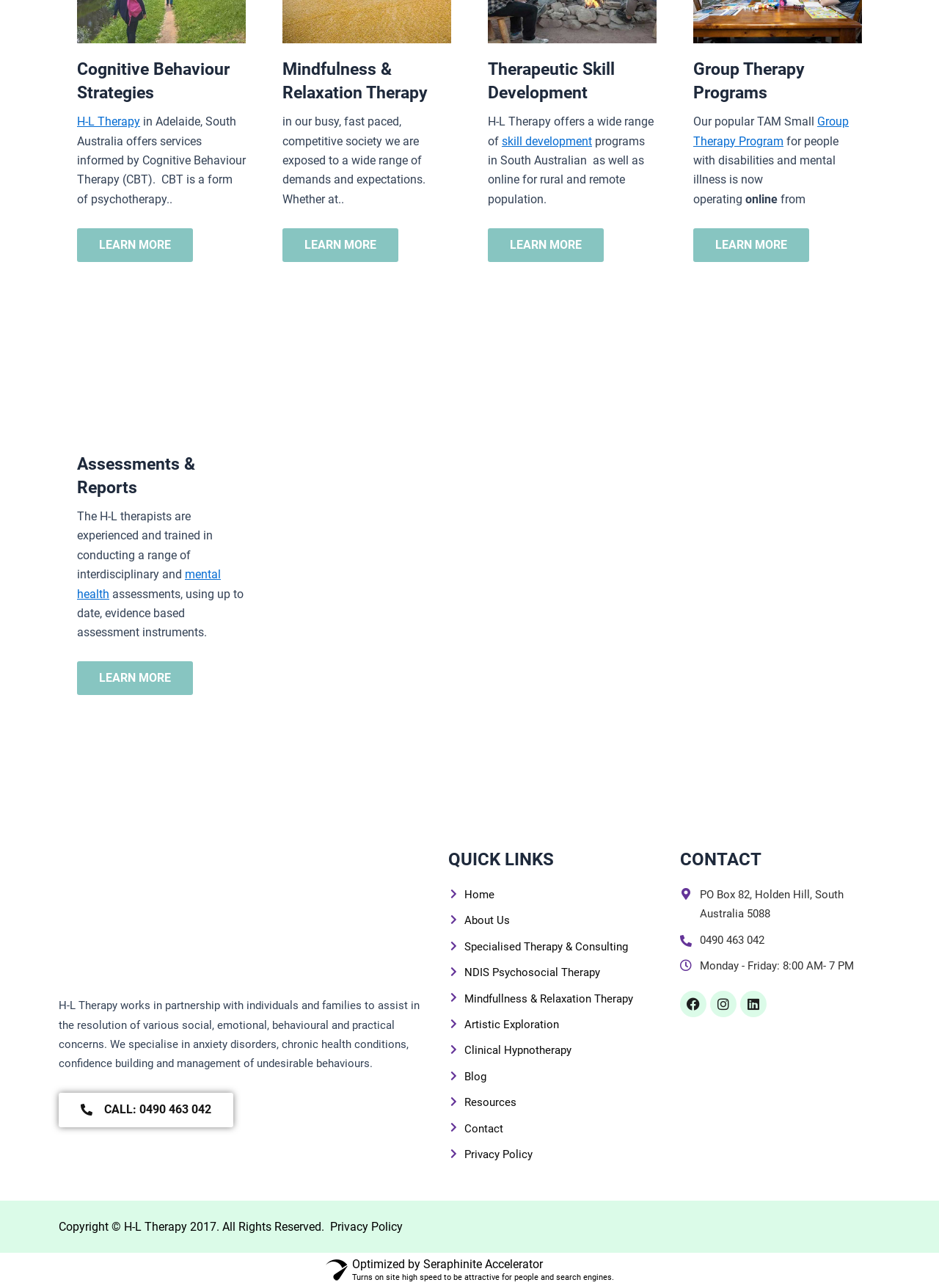Using the provided description H-L Therapy, find the bounding box coordinates for the UI element. Provide the coordinates in (top-left x, top-left y, bottom-right x, bottom-right y) format, ensuring all values are between 0 and 1.

[0.082, 0.089, 0.149, 0.1]